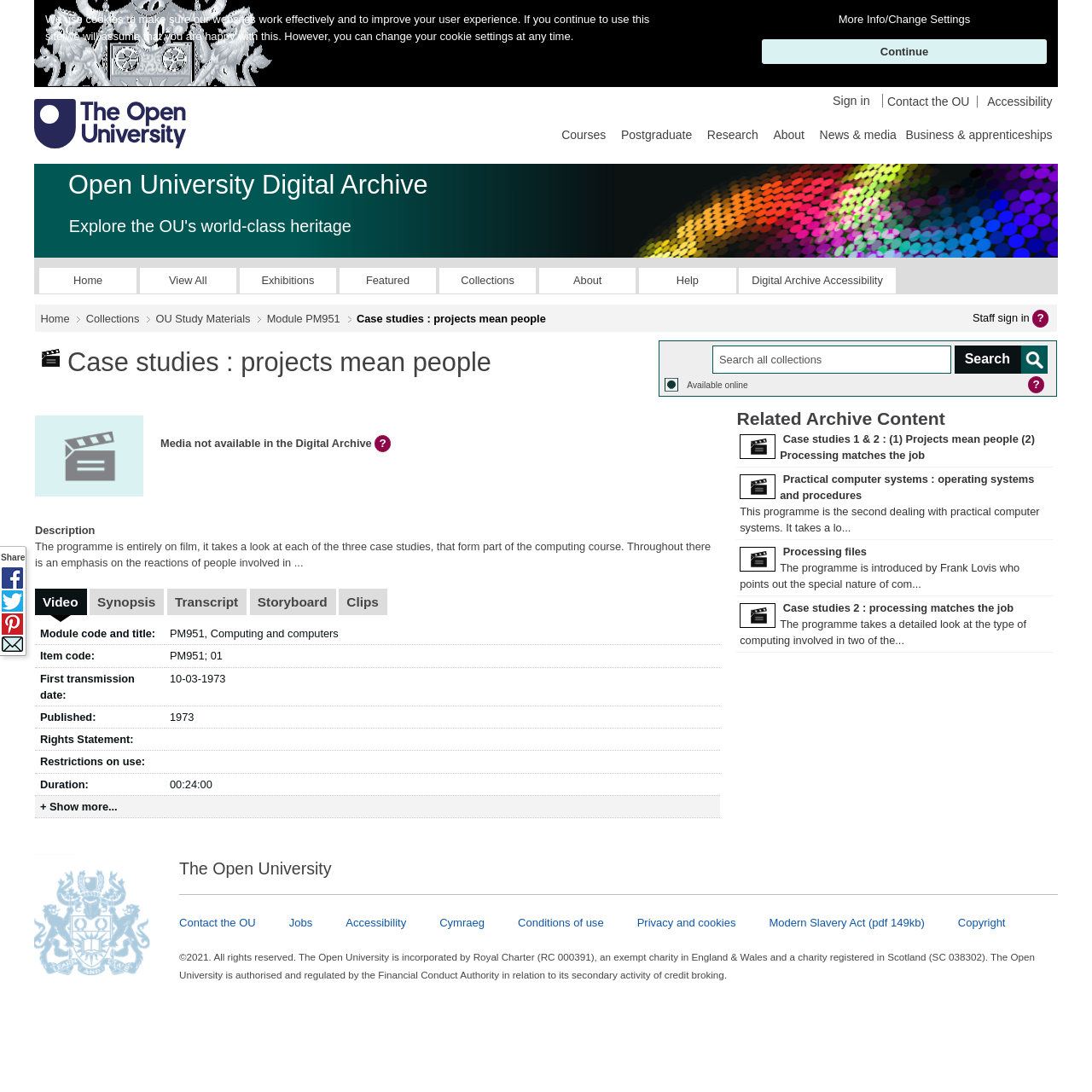Please mark the bounding box coordinates of the area that should be clicked to carry out the instruction: "View the video content".

[0.032, 0.085, 0.067, 0.398]